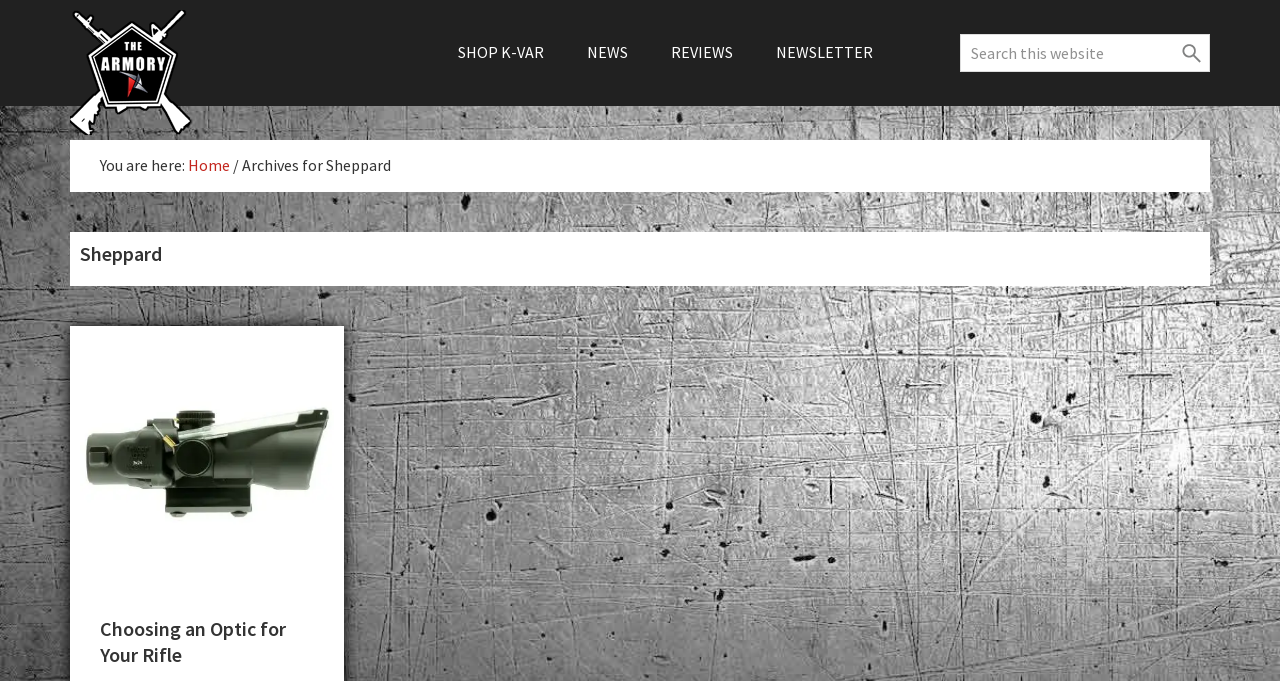What is the current page about?
Provide a detailed answer to the question, using the image to inform your response.

The breadcrumb trail indicates that the current page is about 'Sheppard Archives', and the heading 'Sheppard' further confirms this.